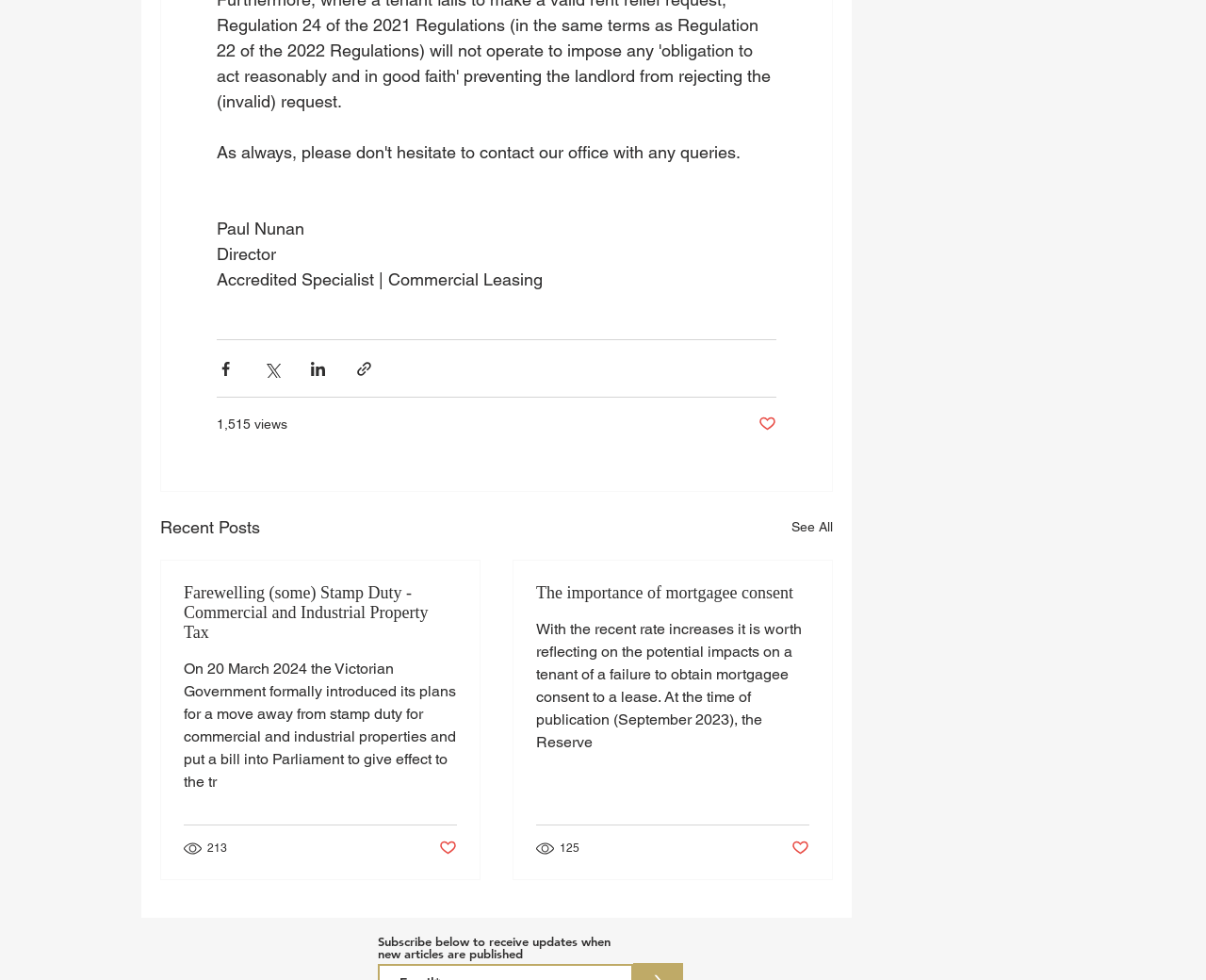Locate the bounding box coordinates of the UI element described by: "125". Provide the coordinates as four float numbers between 0 and 1, formatted as [left, top, right, bottom].

[0.445, 0.856, 0.482, 0.875]